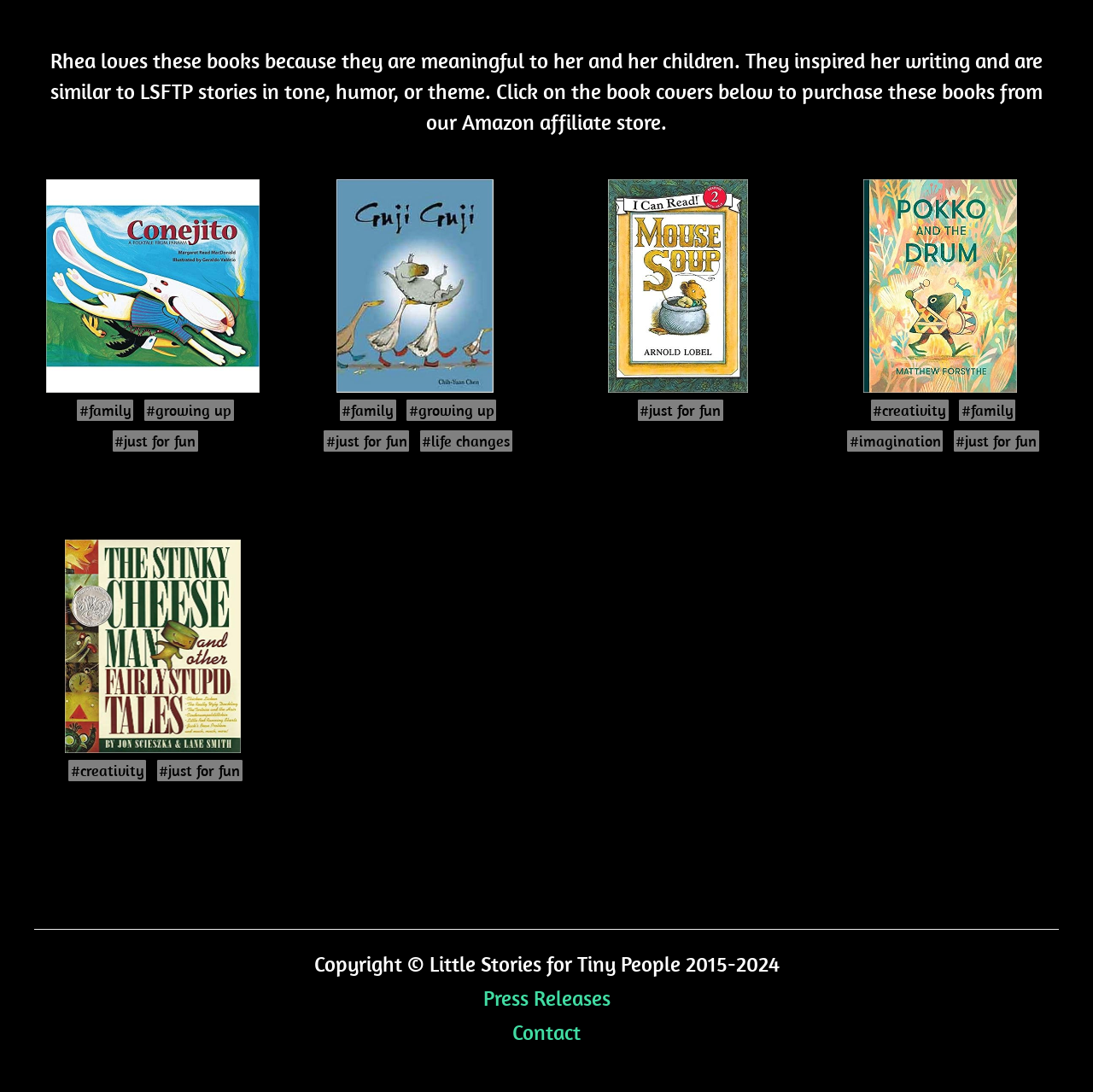What are the two links available in the footer section?
Refer to the image and offer an in-depth and detailed answer to the question.

In the footer section, there are two link elements: 'Press Releases' and 'Contact'. These links likely provide additional information about the website or allow users to get in touch with the website owners.